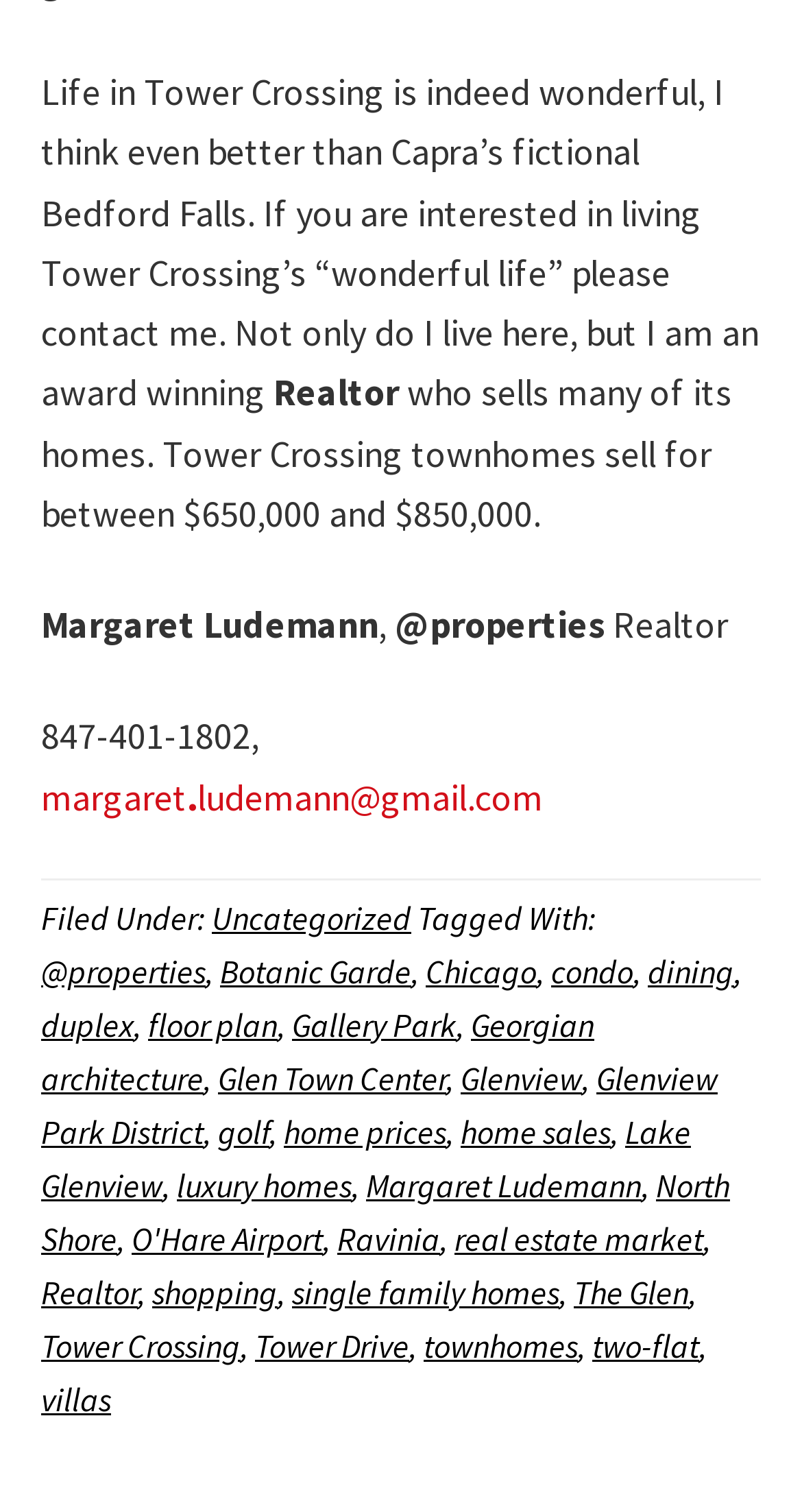Pinpoint the bounding box coordinates of the clickable element to carry out the following instruction: "Follow the link to Facebook."

None